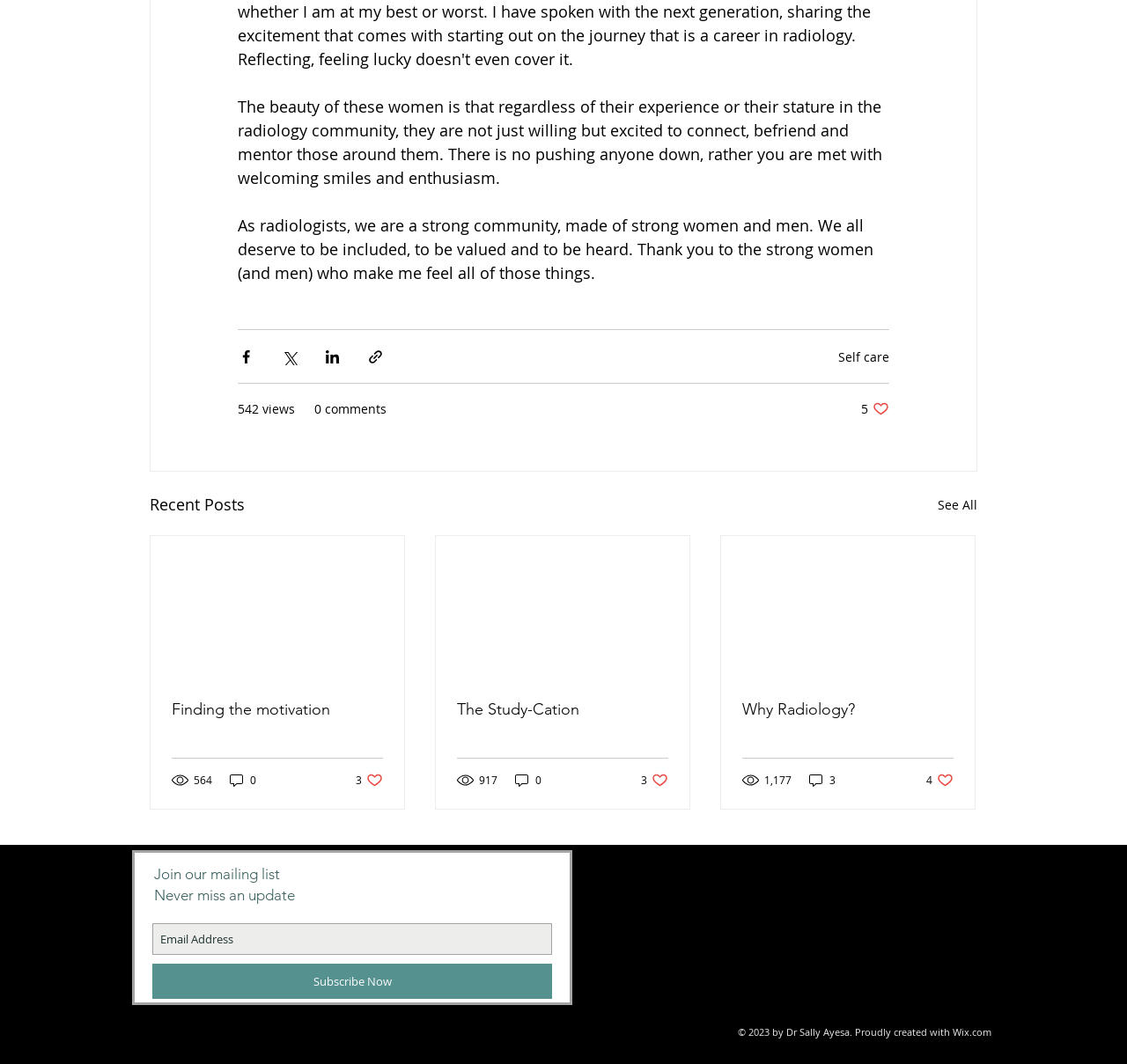Please determine the bounding box coordinates of the area that needs to be clicked to complete this task: 'Visit Twitter page'. The coordinates must be four float numbers between 0 and 1, formatted as [left, top, right, bottom].

[0.83, 0.933, 0.854, 0.958]